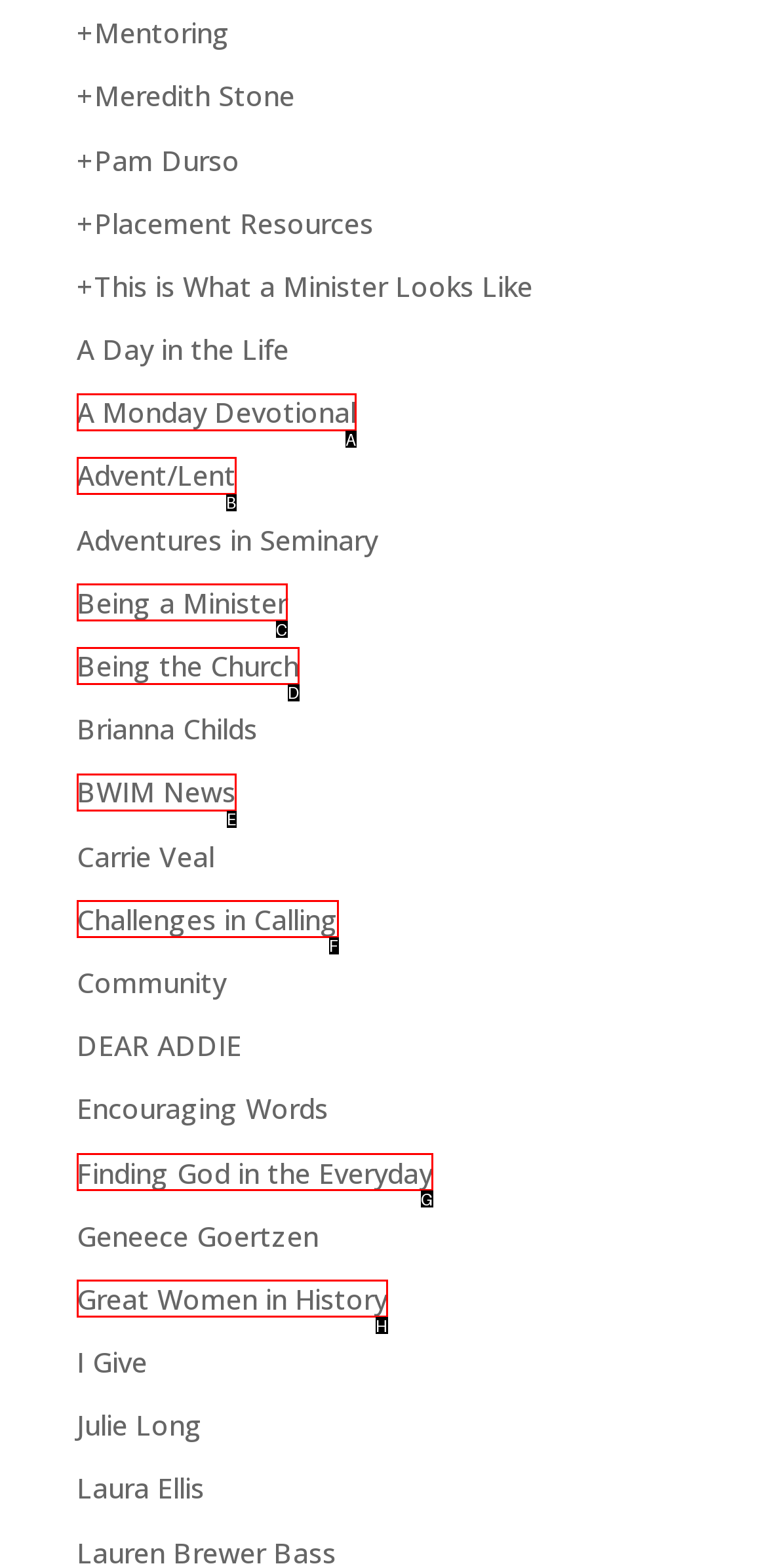Please provide the letter of the UI element that best fits the following description: mrxtechinsider.com
Respond with the letter from the given choices only.

None